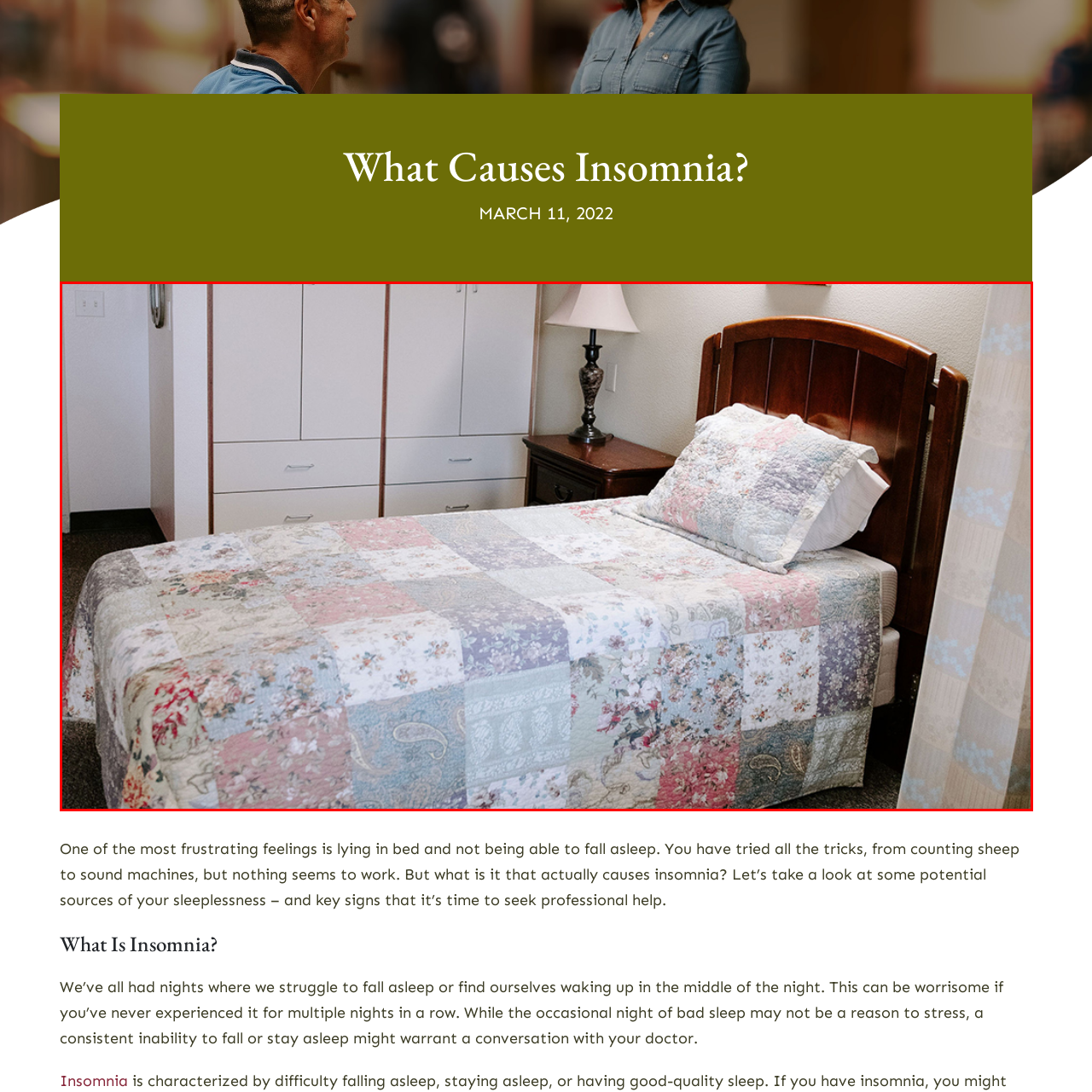What is the purpose of the built-in cabinetry?
Inspect the image indicated by the red outline and answer the question with a single word or short phrase.

Storage